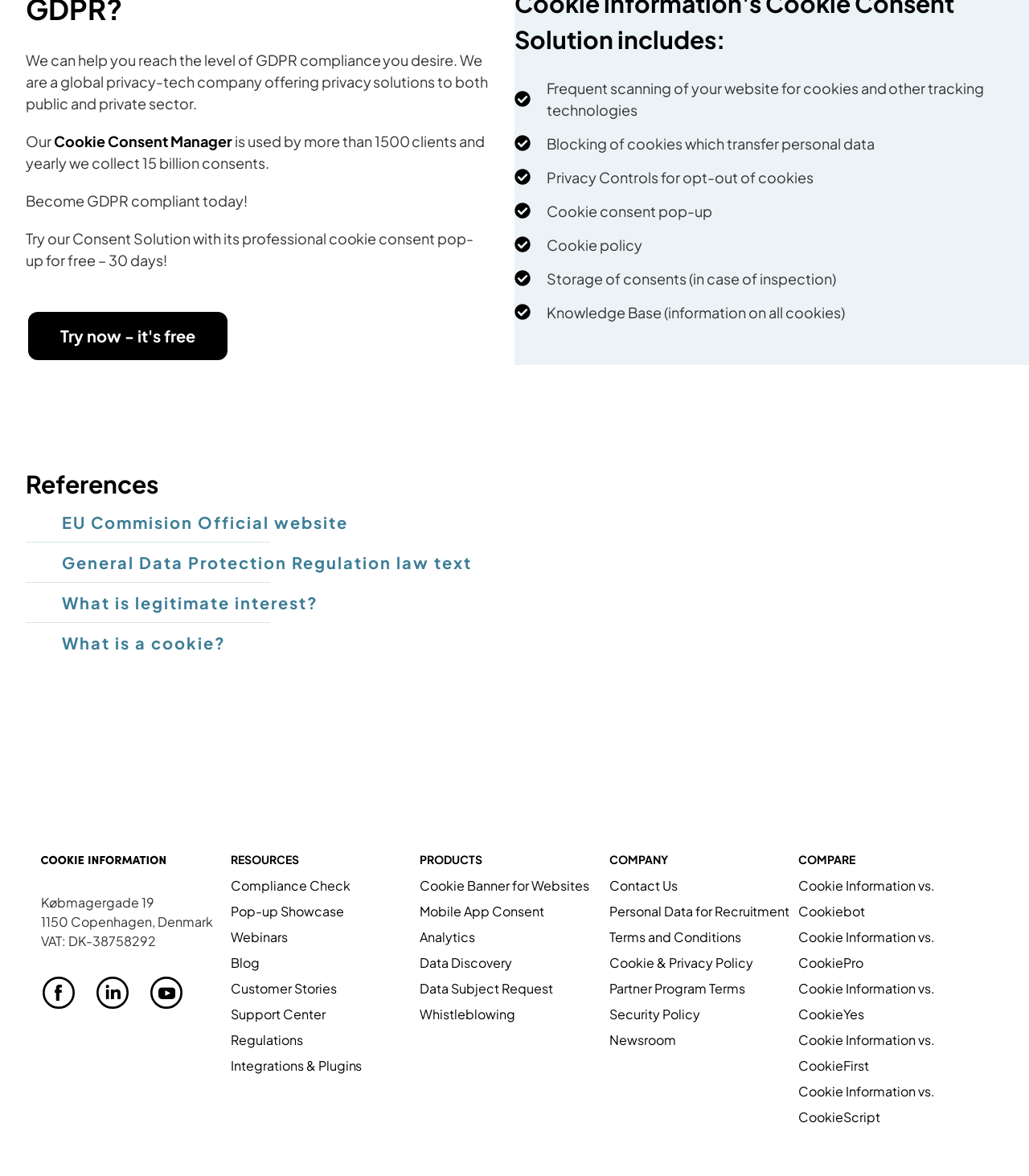Please answer the following question using a single word or phrase: 
What is the company's VAT number?

DK-38758292